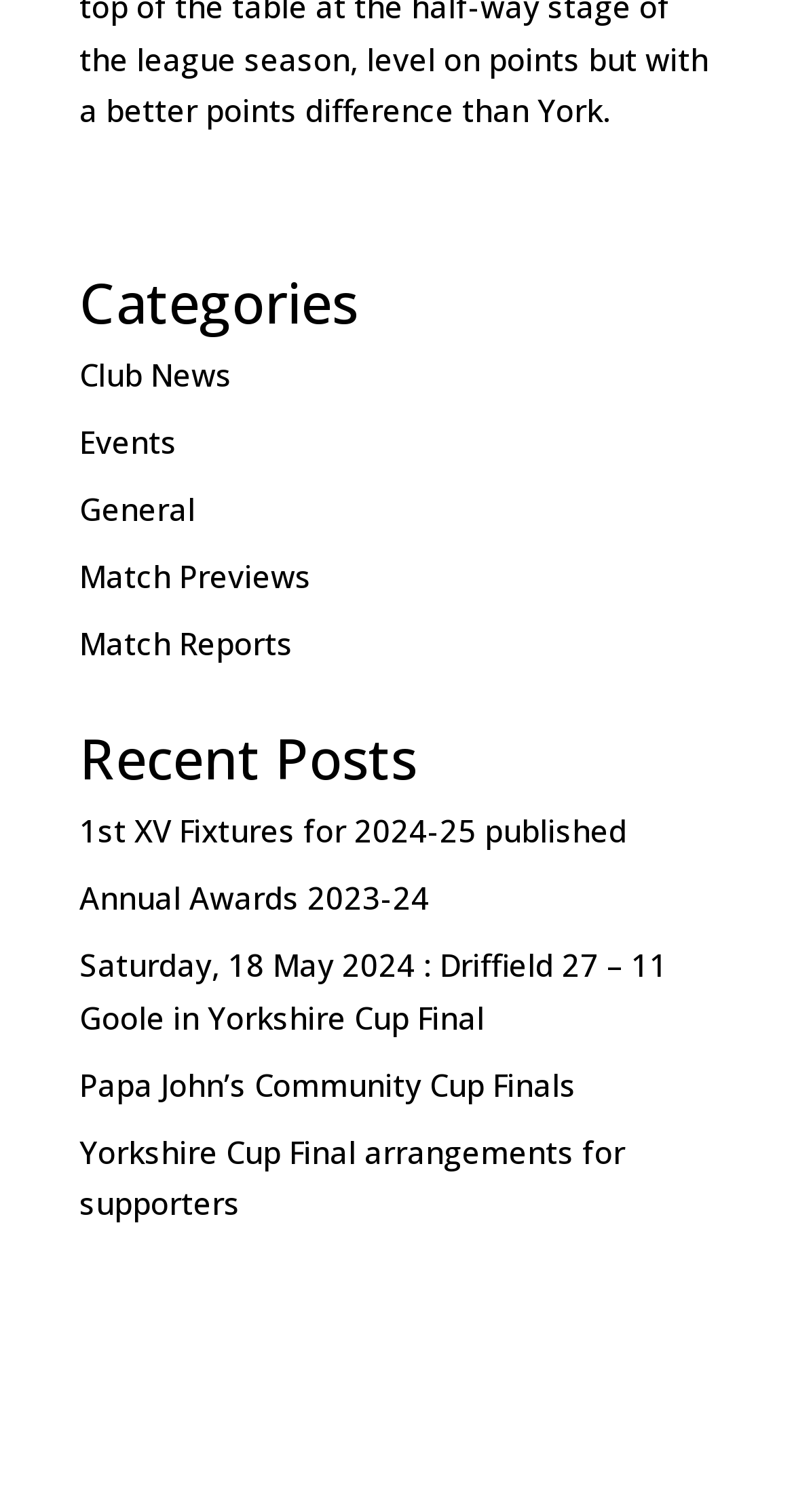Locate the UI element that matches the description Annual Awards 2023-24 in the webpage screenshot. Return the bounding box coordinates in the format (top-left x, top-left y, bottom-right x, bottom-right y), with values ranging from 0 to 1.

[0.1, 0.58, 0.541, 0.607]